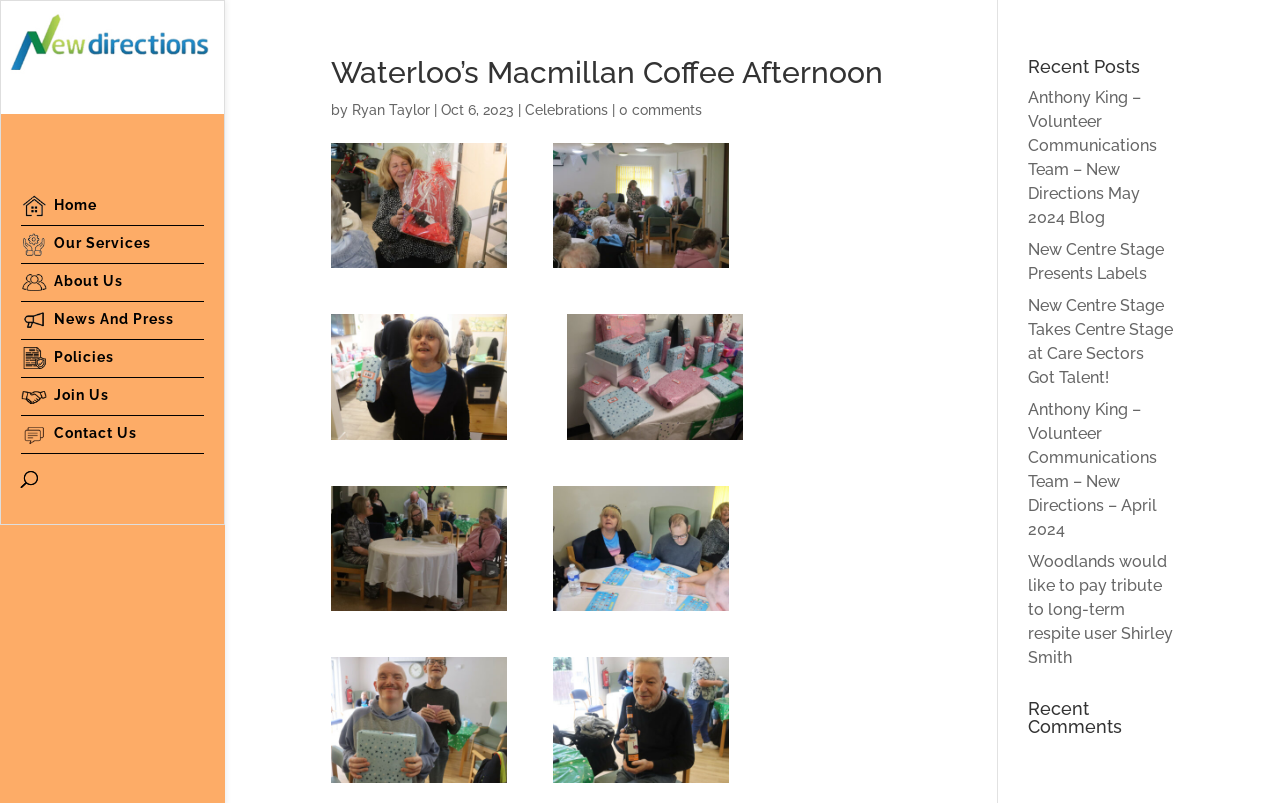Extract the primary header of the webpage and generate its text.

Waterloo’s Macmillan Coffee Afternoon